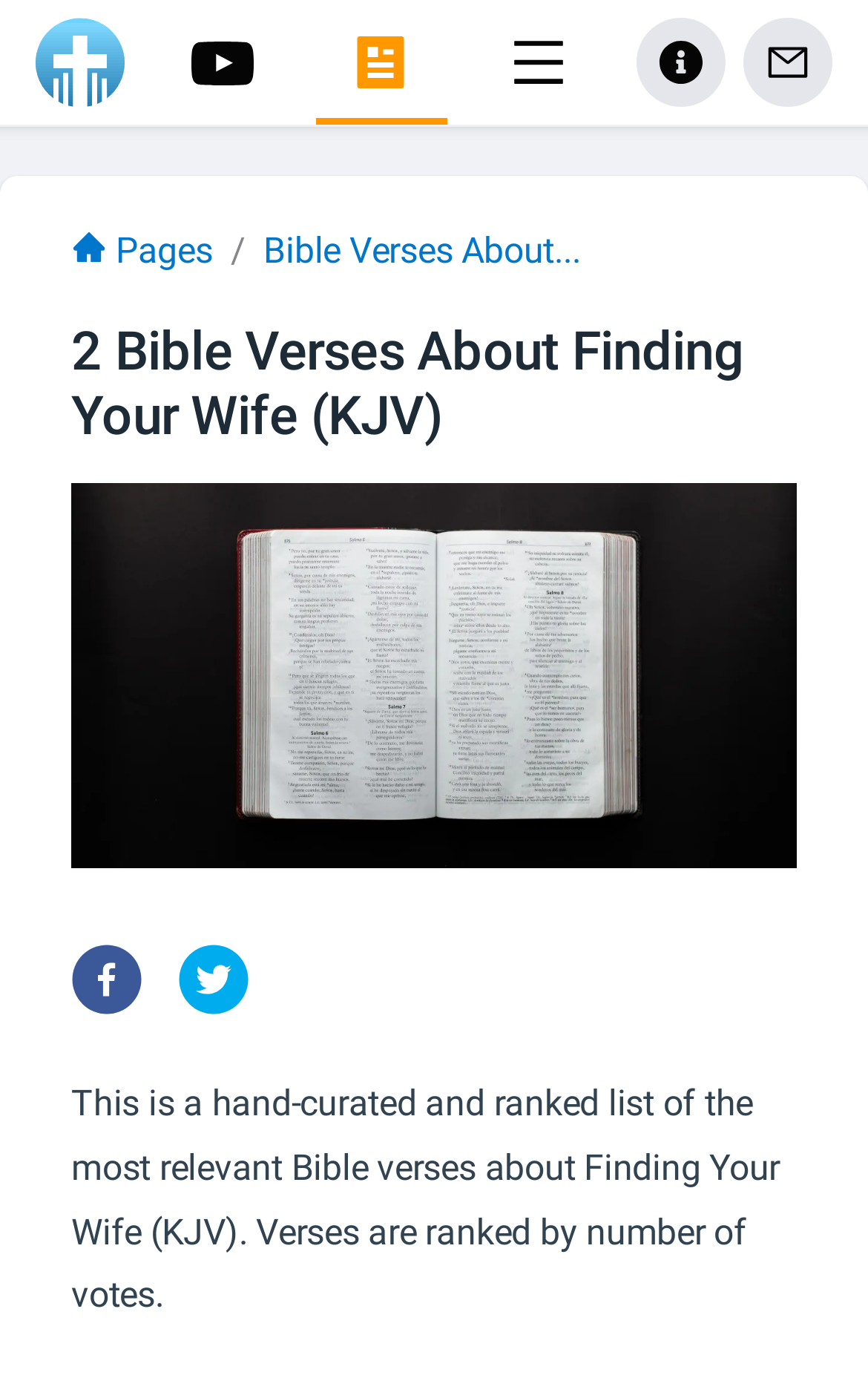What is the purpose of the webpage?
Respond to the question with a well-detailed and thorough answer.

I analyzed the content of the webpage and found that it provides a list of Bible verses about finding a wife, ranked by the number of votes. The webpage seems to be a resource for people looking for relevant Bible verses on this topic.